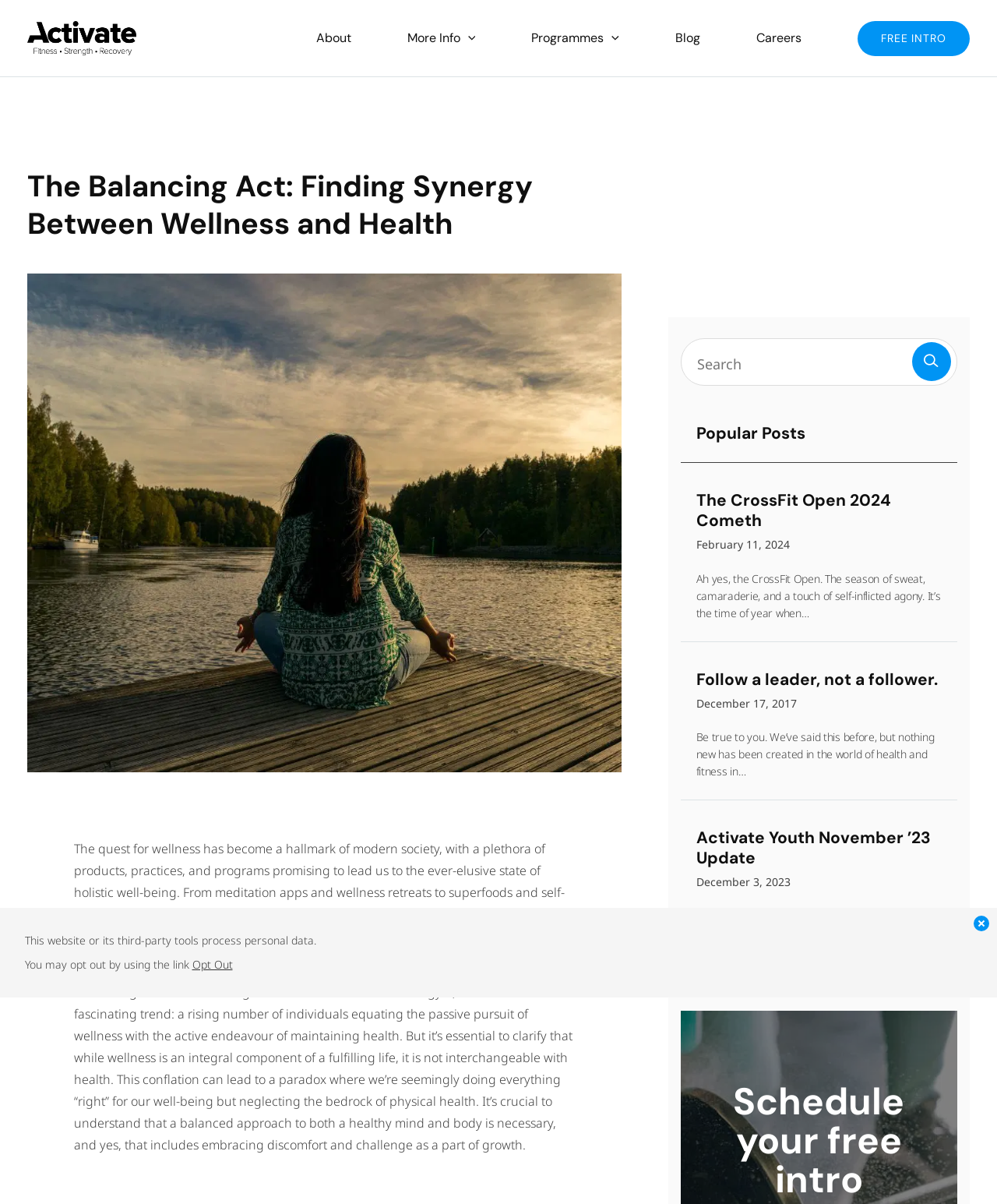Please respond to the question using a single word or phrase:
What is the author's profession?

strength and conditioning coach